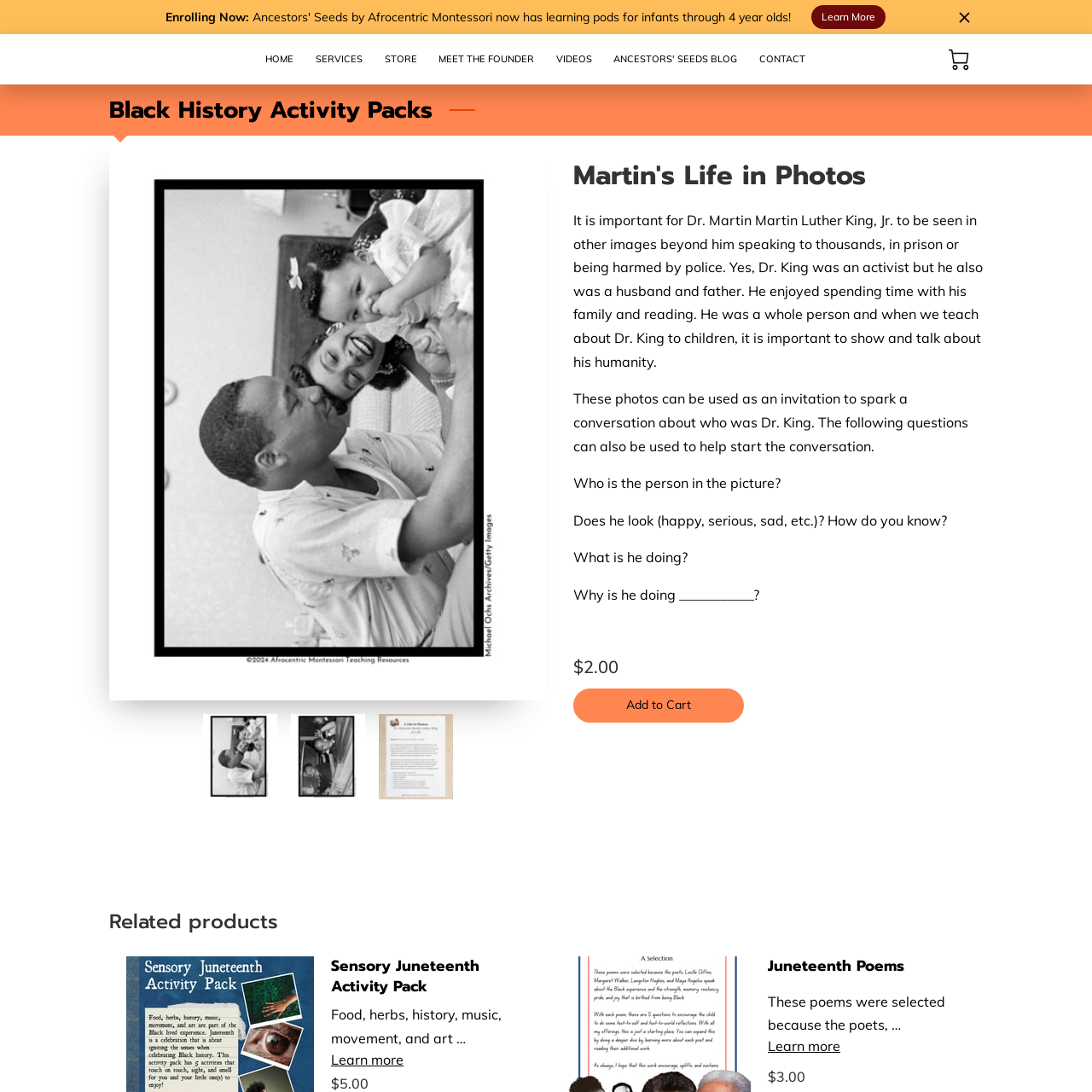What is Dr. King doing in the picture?
Please provide a comprehensive answer based on the contents of the image.

The question is asking about what Dr. King is doing in the picture, and based on the text description, it is mentioned that 'He enjoyed spending time with his family and reading.' Therefore, the answer is spending time with his family.